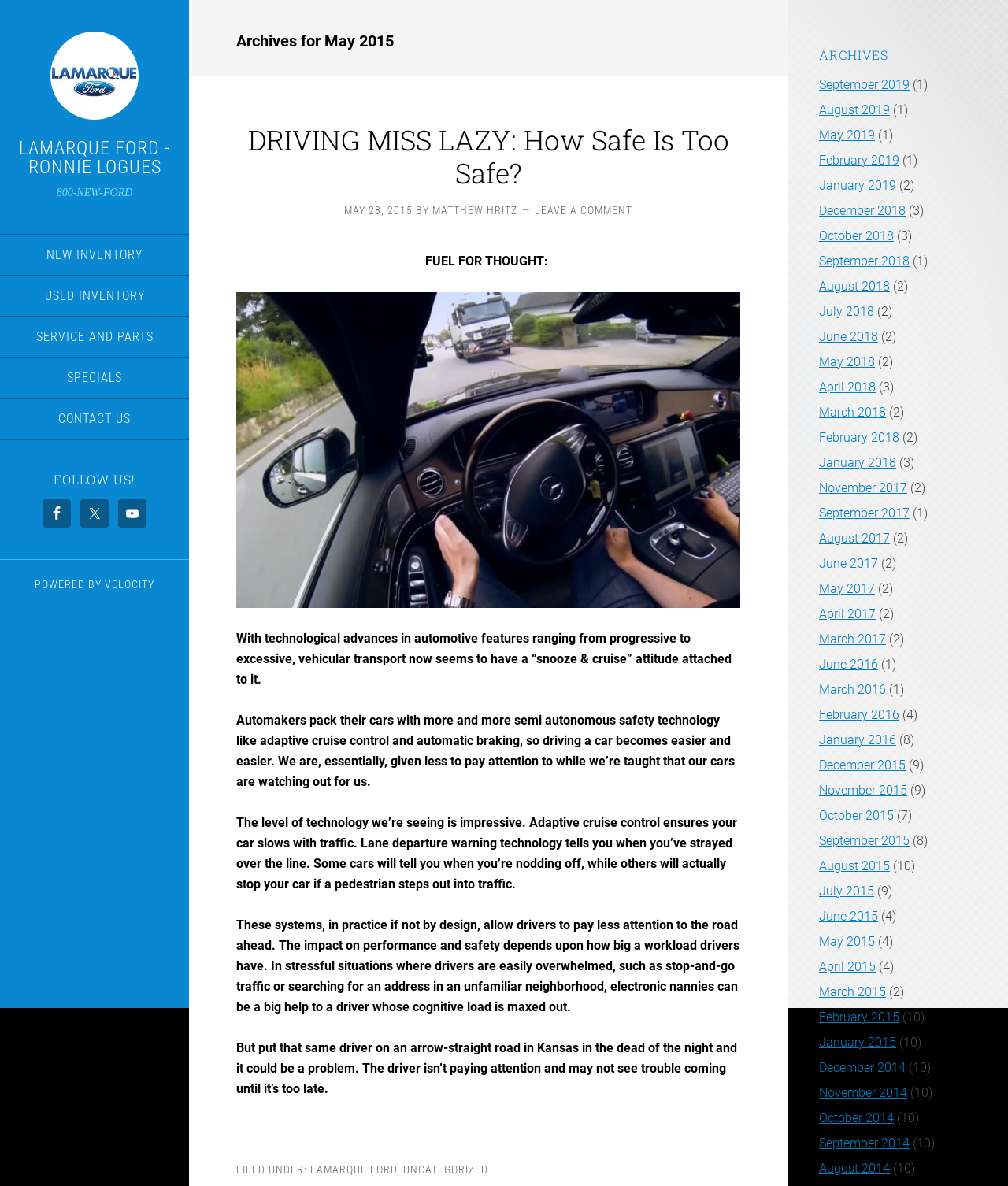Determine the bounding box for the UI element described here: "Uncategorized".

[0.4, 0.98, 0.484, 0.991]